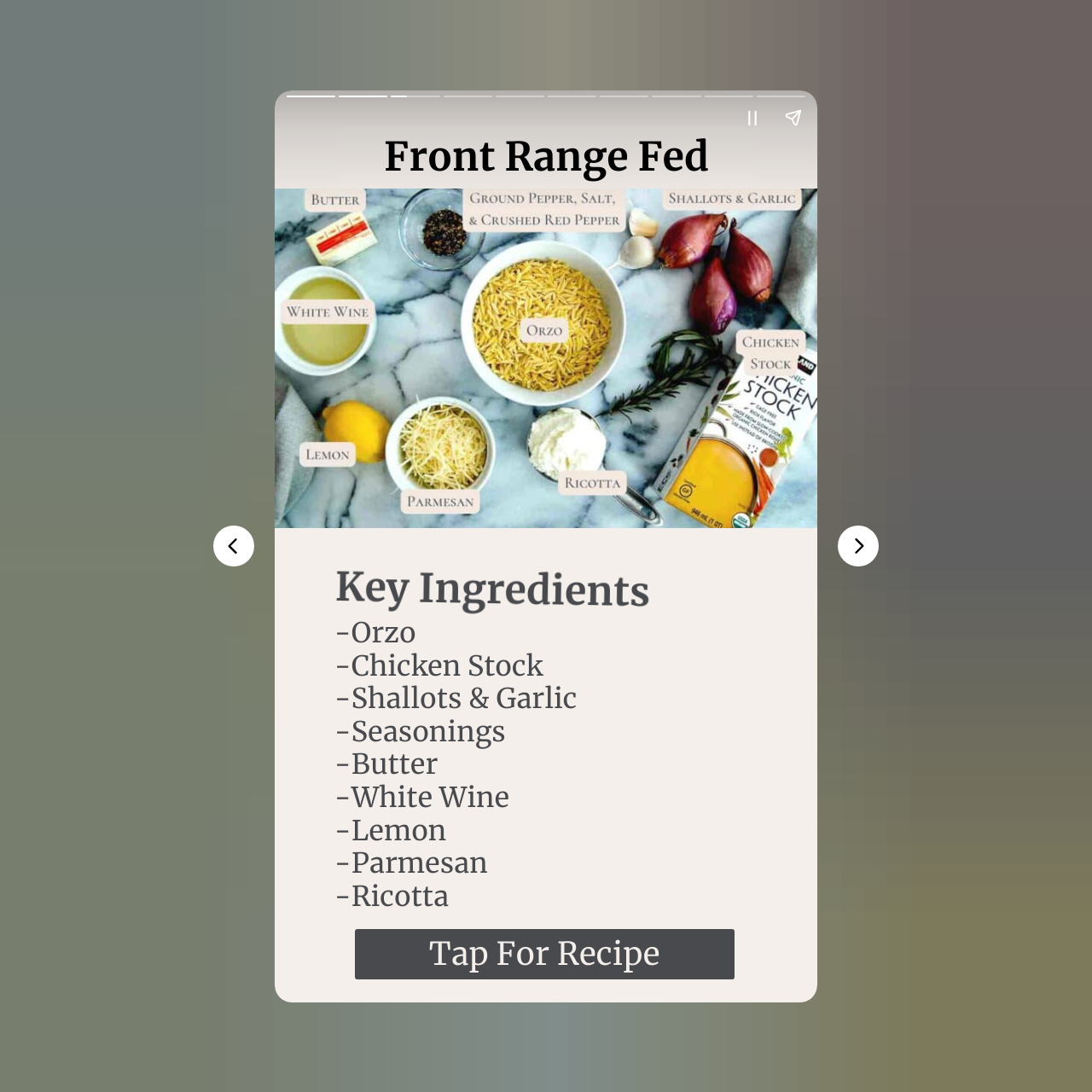What is the purpose of the 'Tap For Recipe' button?
Give a detailed explanation using the information visible in the image.

The 'Tap For Recipe' button is a link that likely leads to the recipe instructions. This can be inferred from the text 'Tap For Recipe' and its position on the webpage, which suggests that it is a call-to-action to access the recipe.